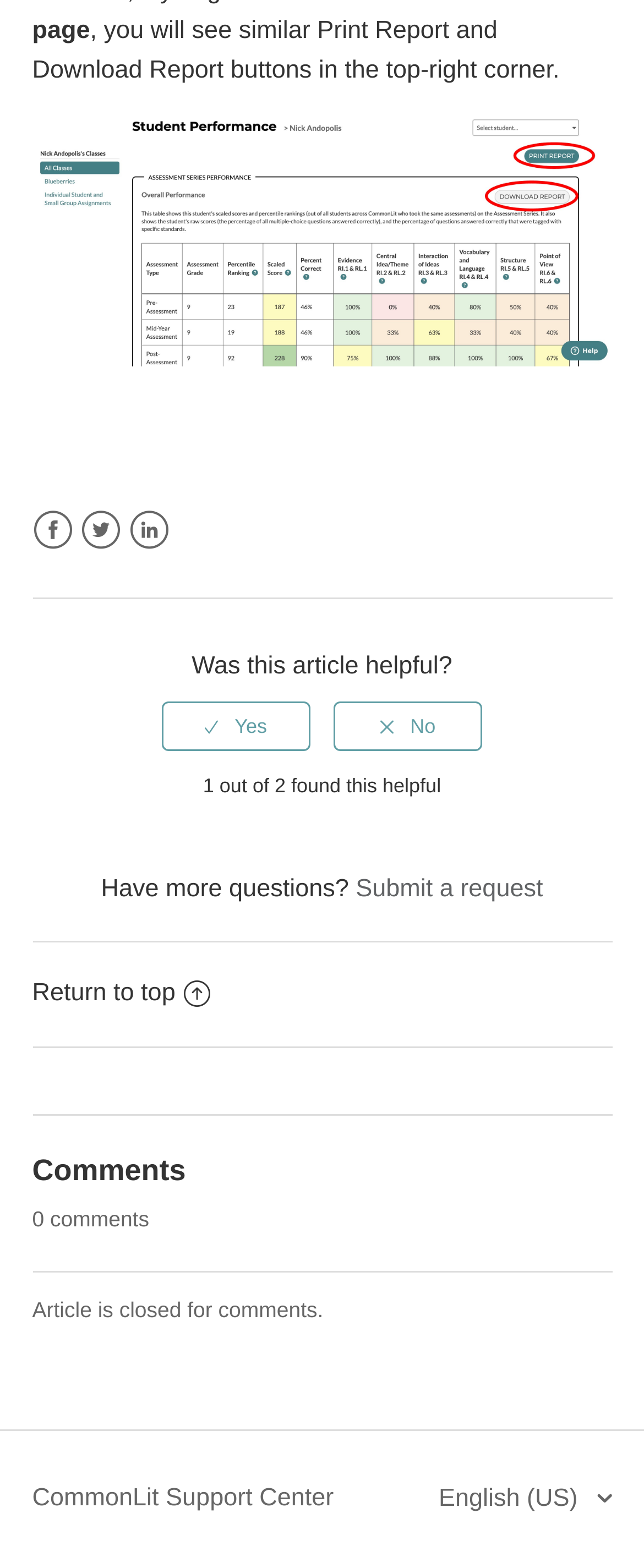What is the language currently selected?
Could you answer the question in a detailed manner, providing as much information as possible?

I looked at the language selection dropdown and saw that the currently selected language is 'English (US)'.